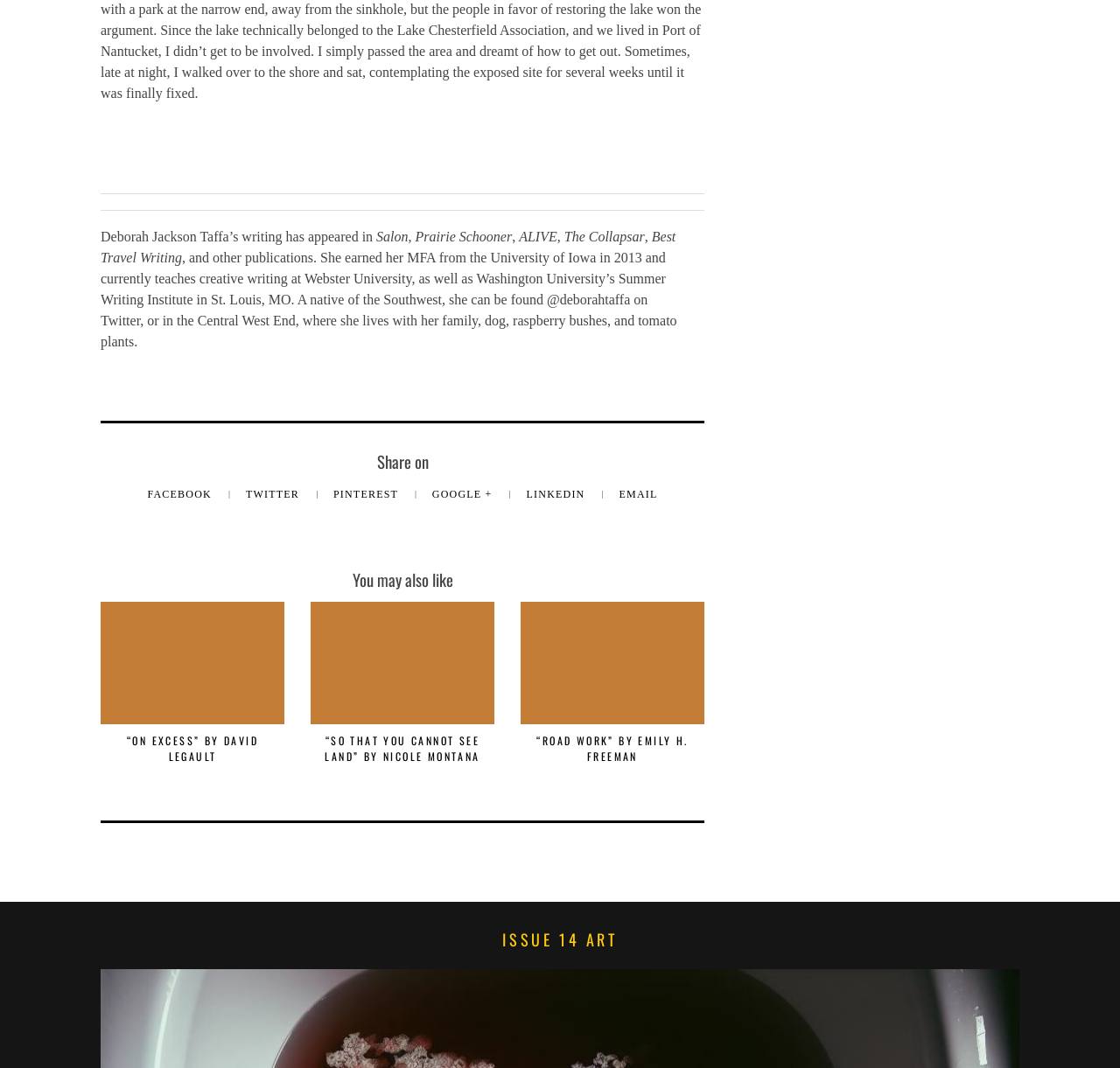What is the title of the issue?
Could you answer the question in a detailed manner, providing as much information as possible?

The webpage has a heading 'ISSUE 14 ART' at the bottom, indicating that this is the title of the issue.